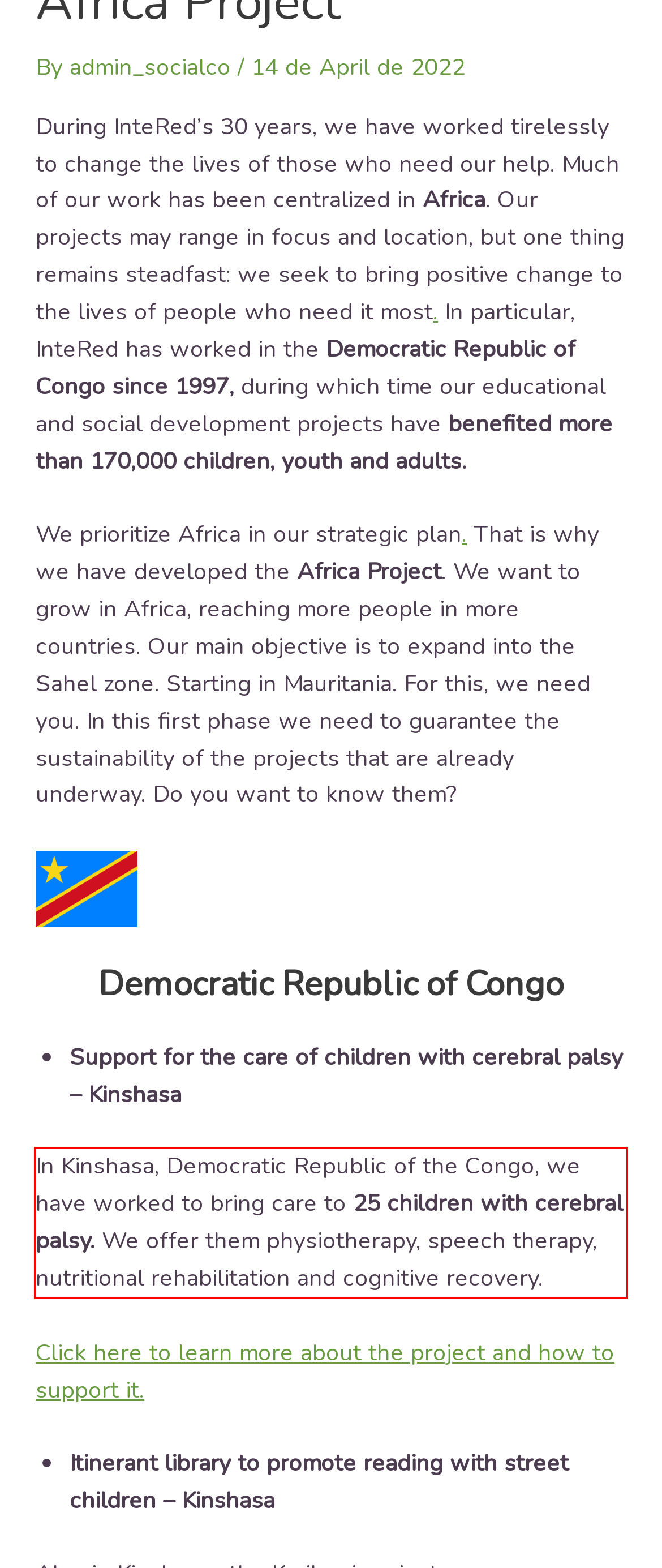Given a webpage screenshot, identify the text inside the red bounding box using OCR and extract it.

In Kinshasa, Democratic Republic of the Congo, we have worked to bring care to 25 children with cerebral palsy. We offer them physiotherapy, speech therapy, nutritional rehabilitation and cognitive recovery.